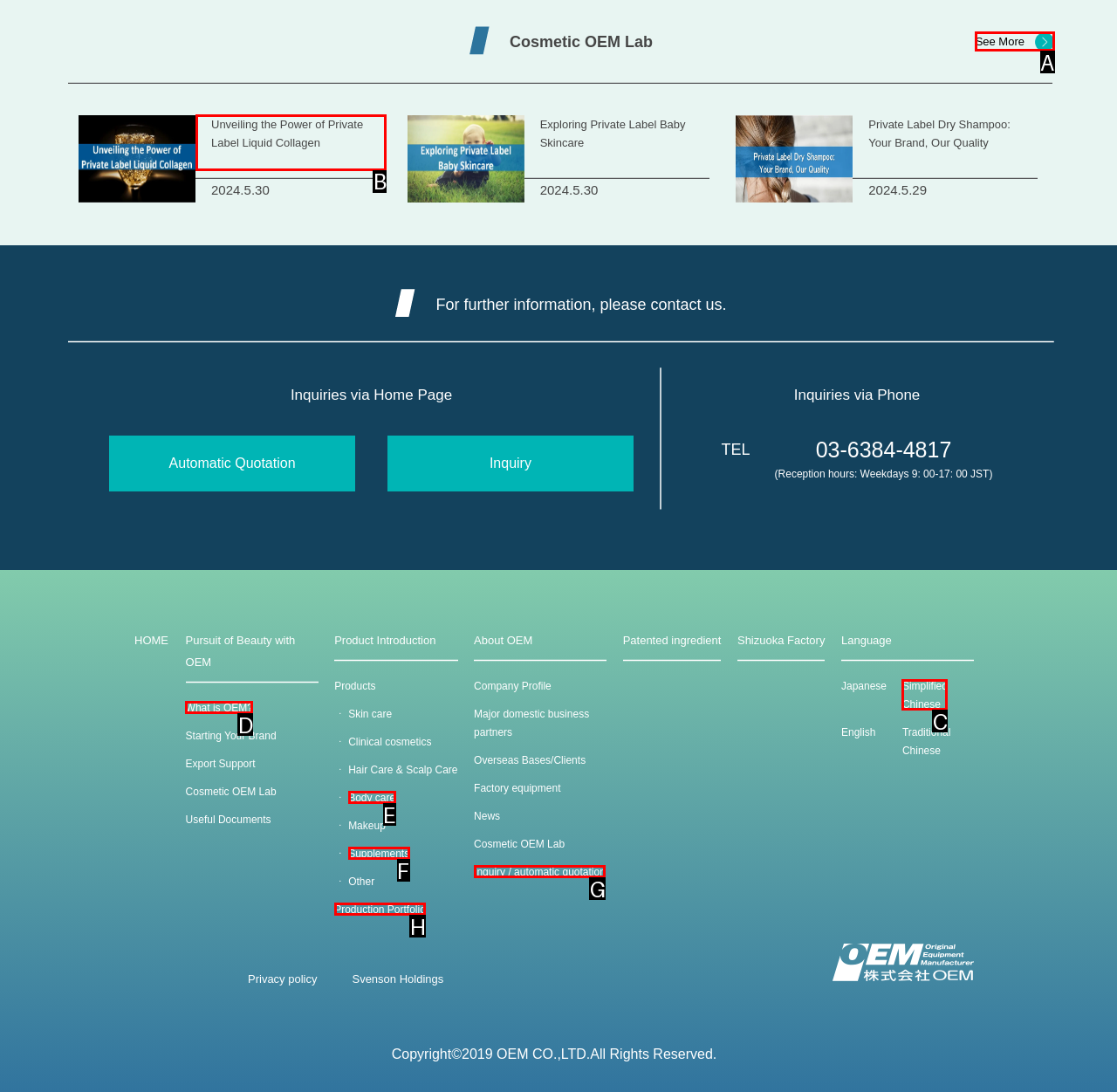Pick the option that should be clicked to perform the following task: View the 'Unveiling the Power of Private Label Liquid Collagen' article
Answer with the letter of the selected option from the available choices.

B